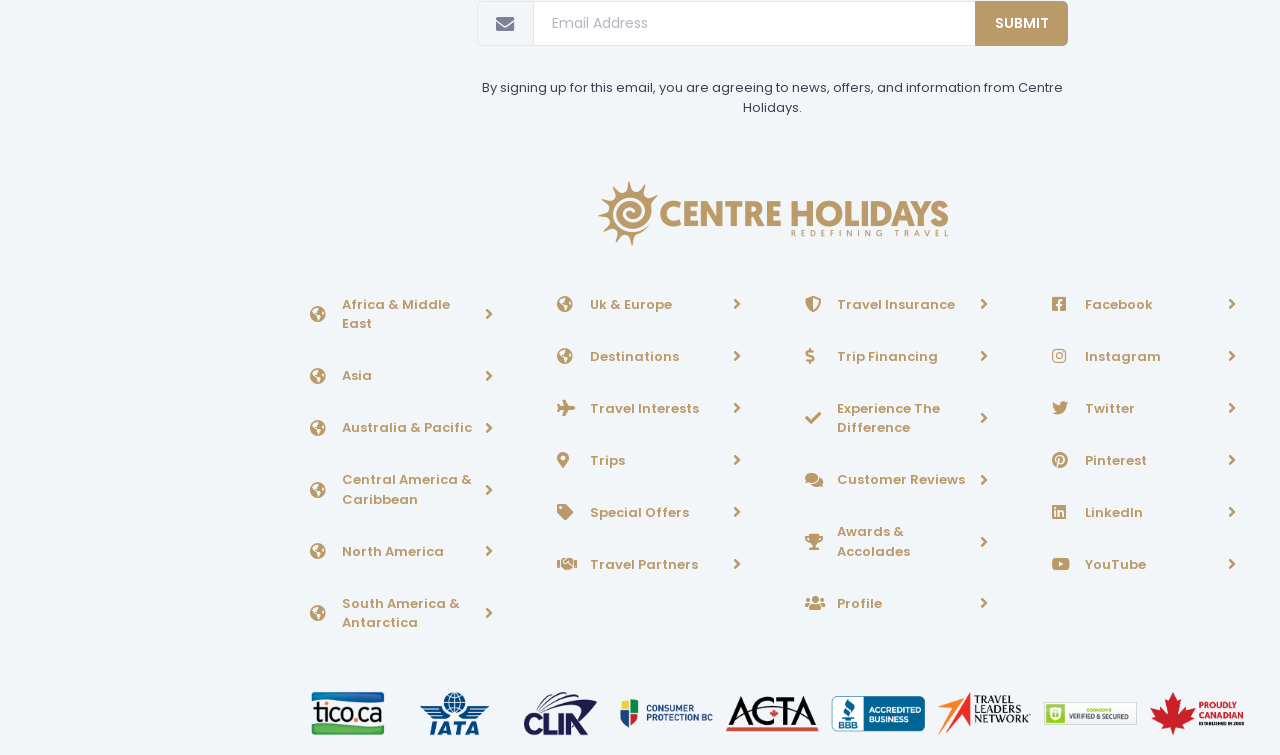Pinpoint the bounding box coordinates of the clickable element to carry out the following instruction: "Verify TICO registration."

[0.232, 0.931, 0.315, 0.956]